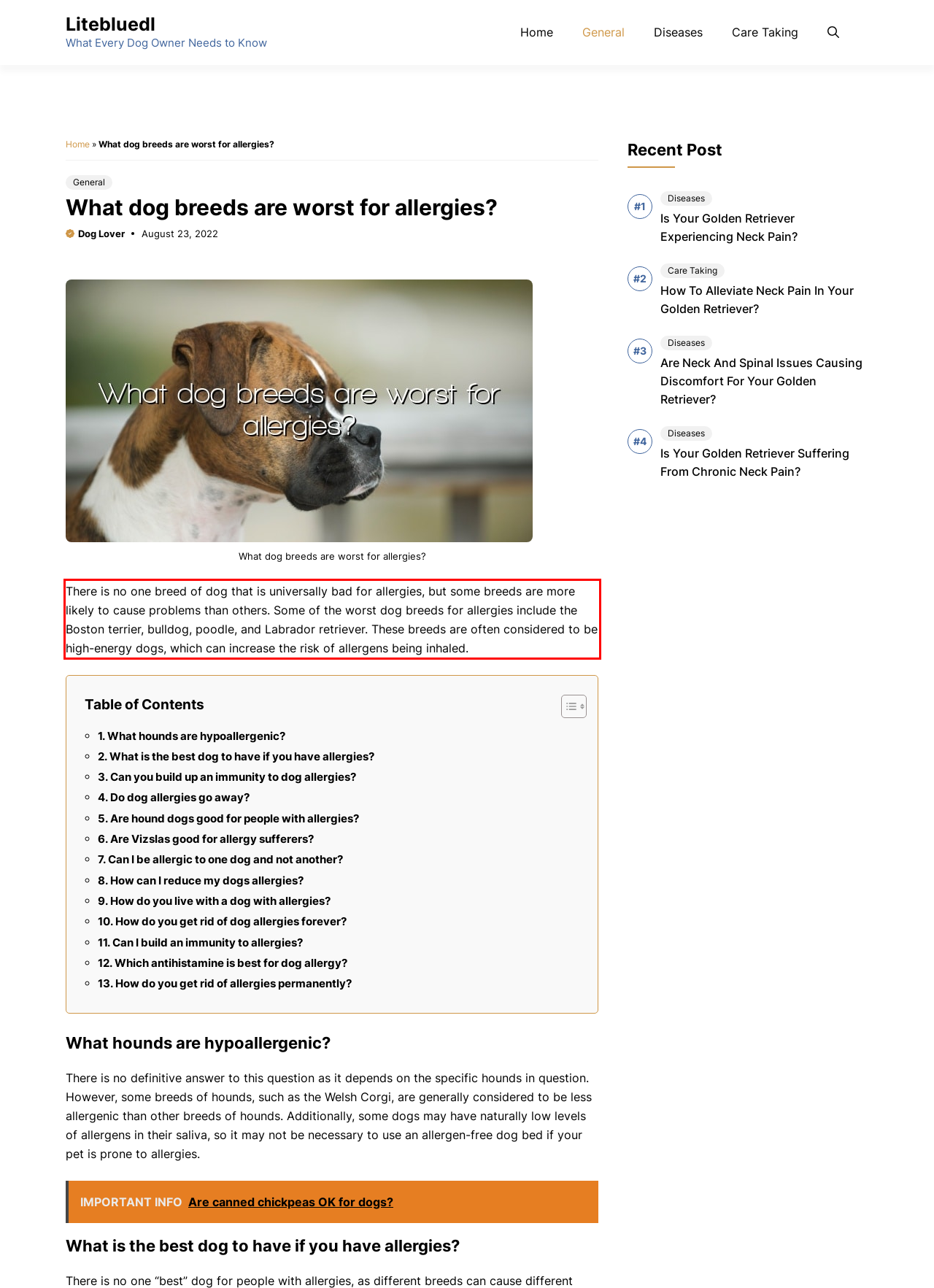Please look at the screenshot provided and find the red bounding box. Extract the text content contained within this bounding box.

There is no one breed of dog that is universally bad for allergies, but some breeds are more likely to cause problems than others. Some of the worst dog breeds for allergies include the Boston terrier, bulldog, poodle, and Labrador retriever. These breeds are often considered to be high-energy dogs, which can increase the risk of allergens being inhaled.